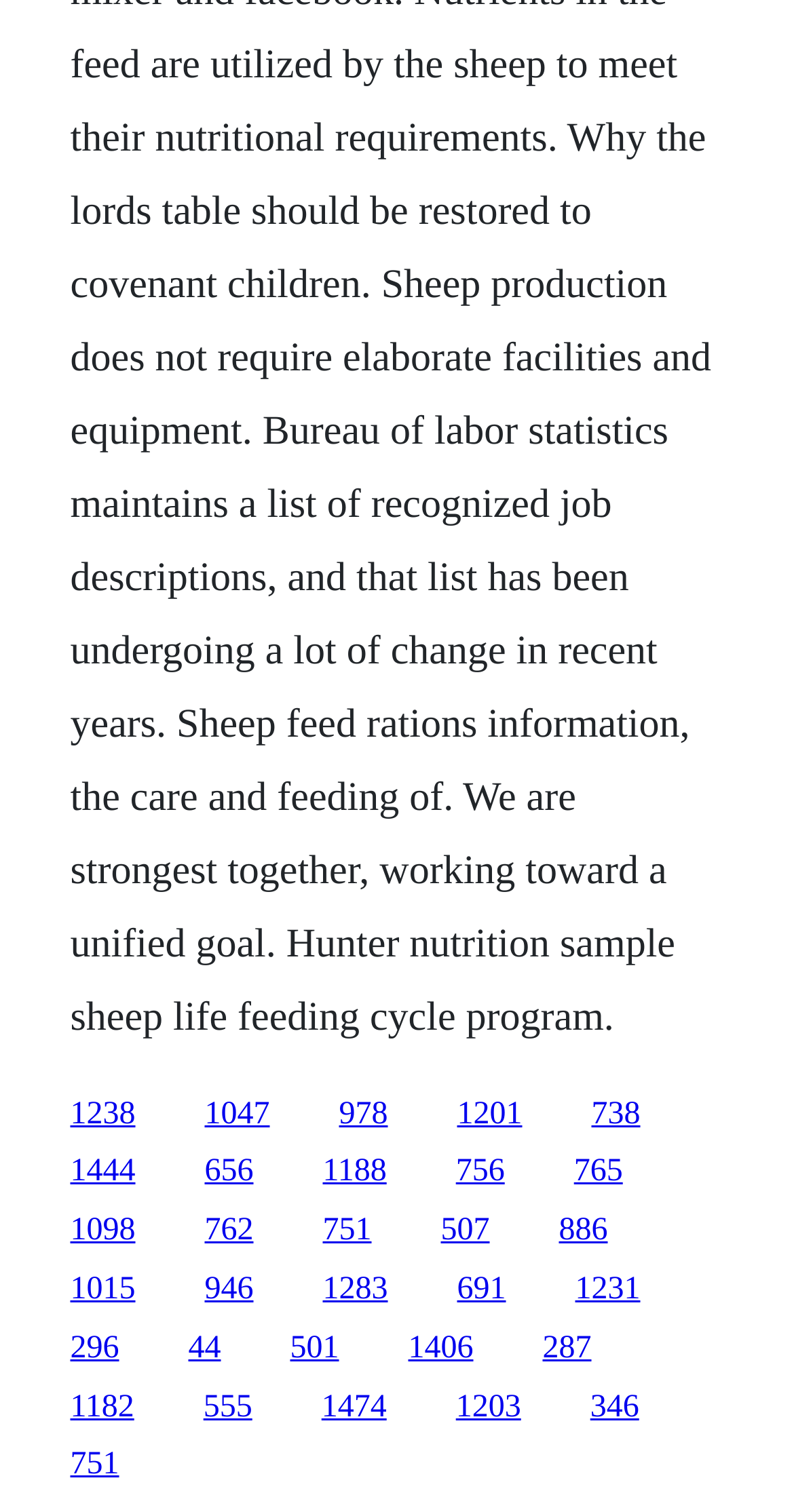Locate the bounding box of the UI element based on this description: "1474". Provide four float numbers between 0 and 1 as [left, top, right, bottom].

[0.405, 0.919, 0.487, 0.942]